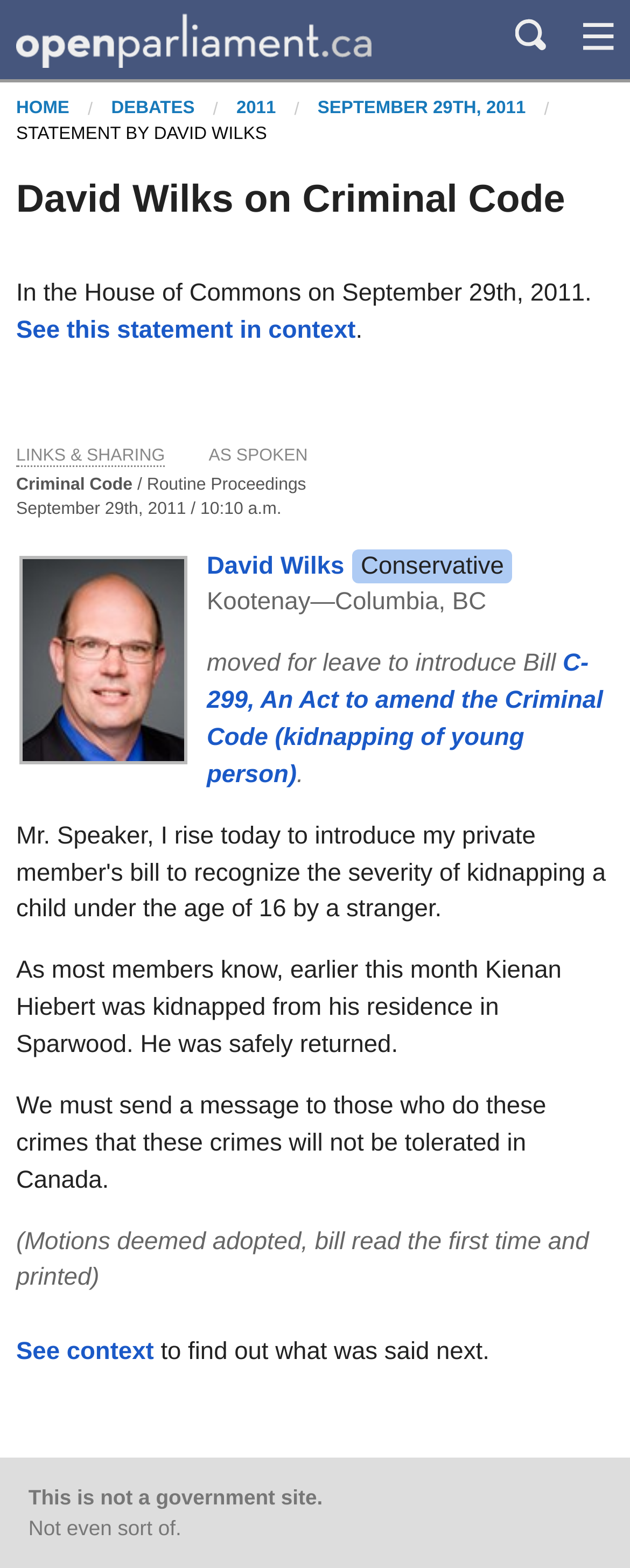What is the name of the person speaking in the House of Commons?
Please answer using one word or phrase, based on the screenshot.

David Wilks